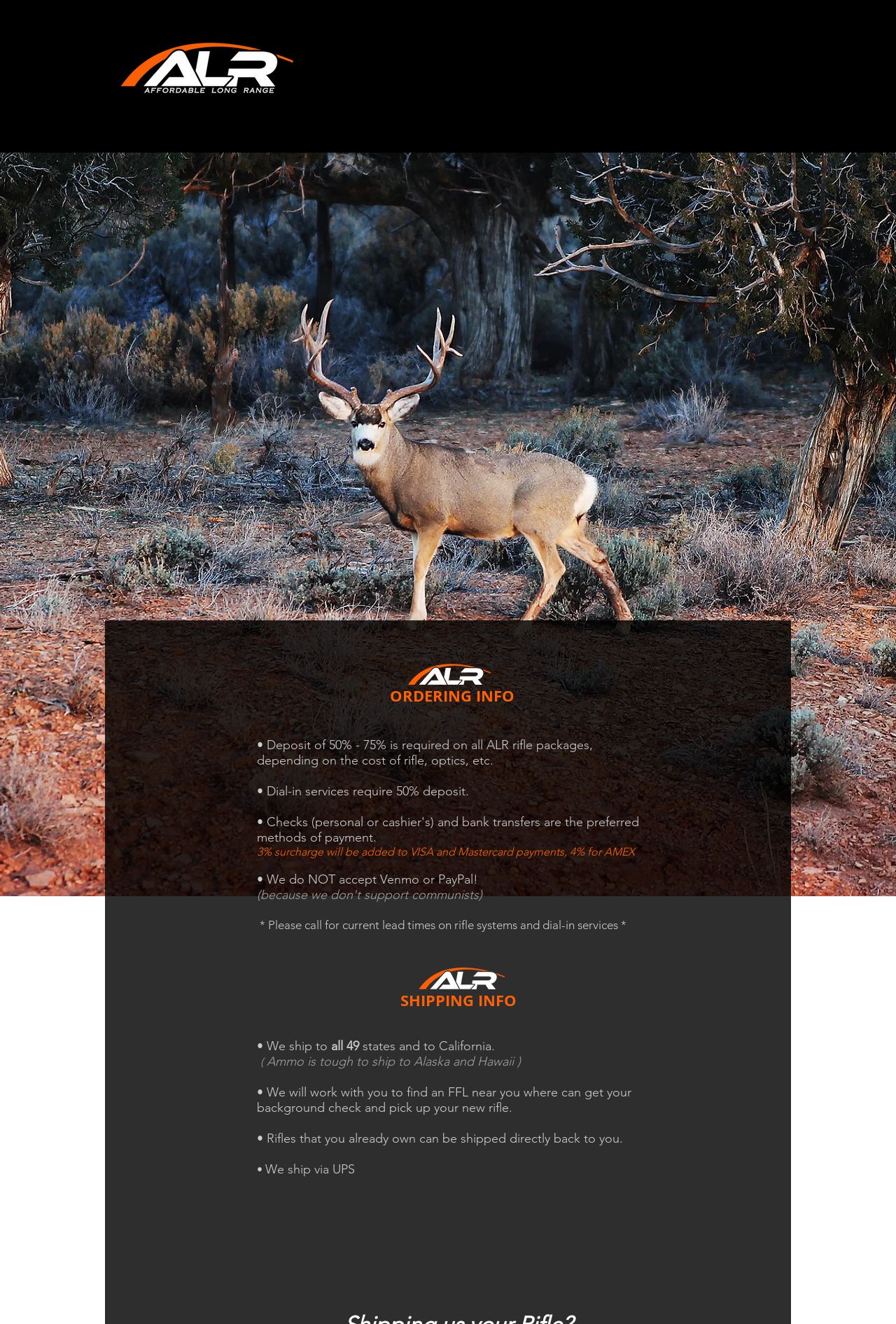What is the required deposit for ALR rifle packages?
Using the screenshot, give a one-word or short phrase answer.

50% - 75%